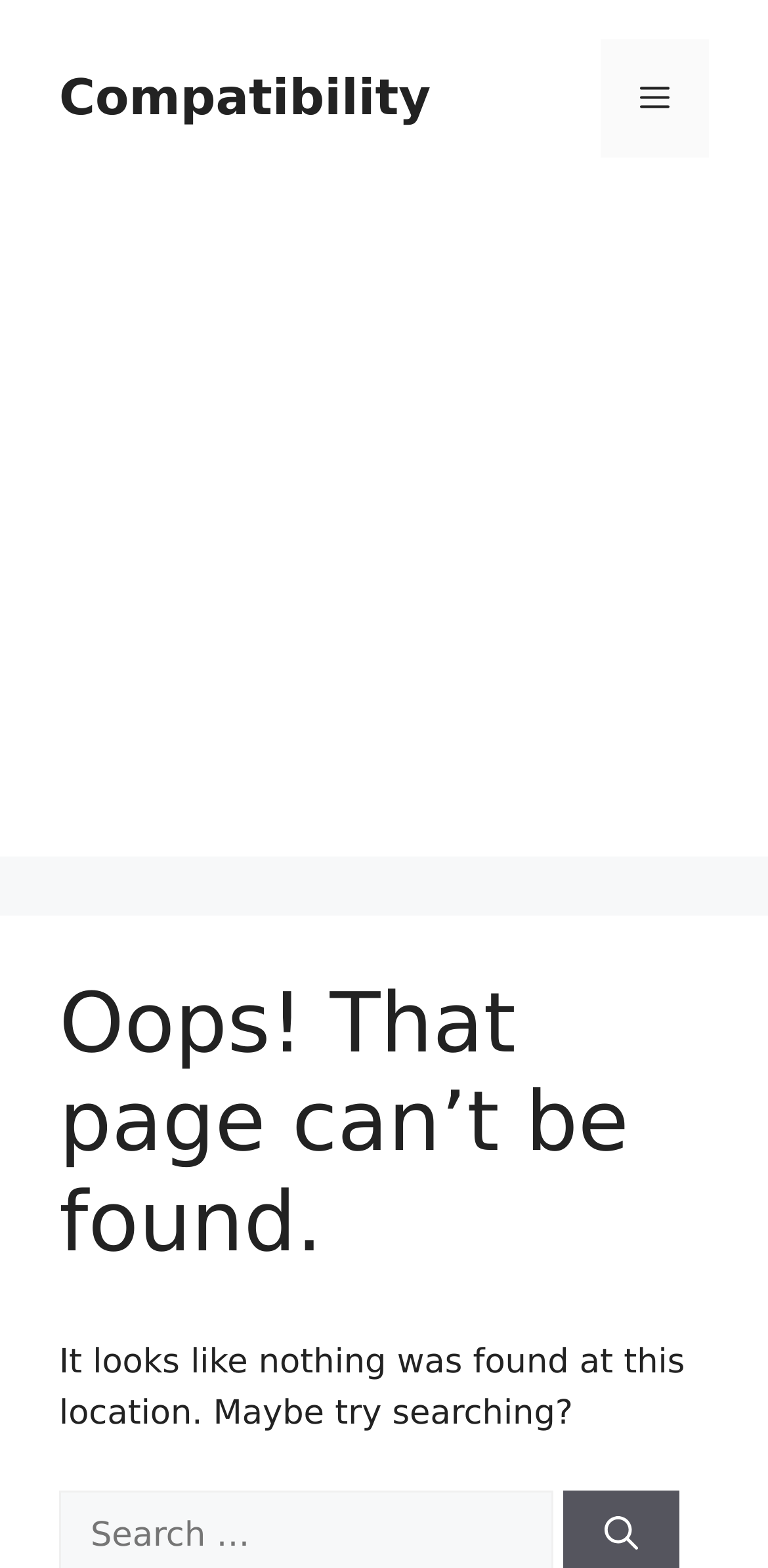What is the suggested action?
Please ensure your answer is as detailed and informative as possible.

The webpage provides a message that says 'It looks like nothing was found at this location. Maybe try searching?' This suggests that the user should try searching for the content they are looking for.